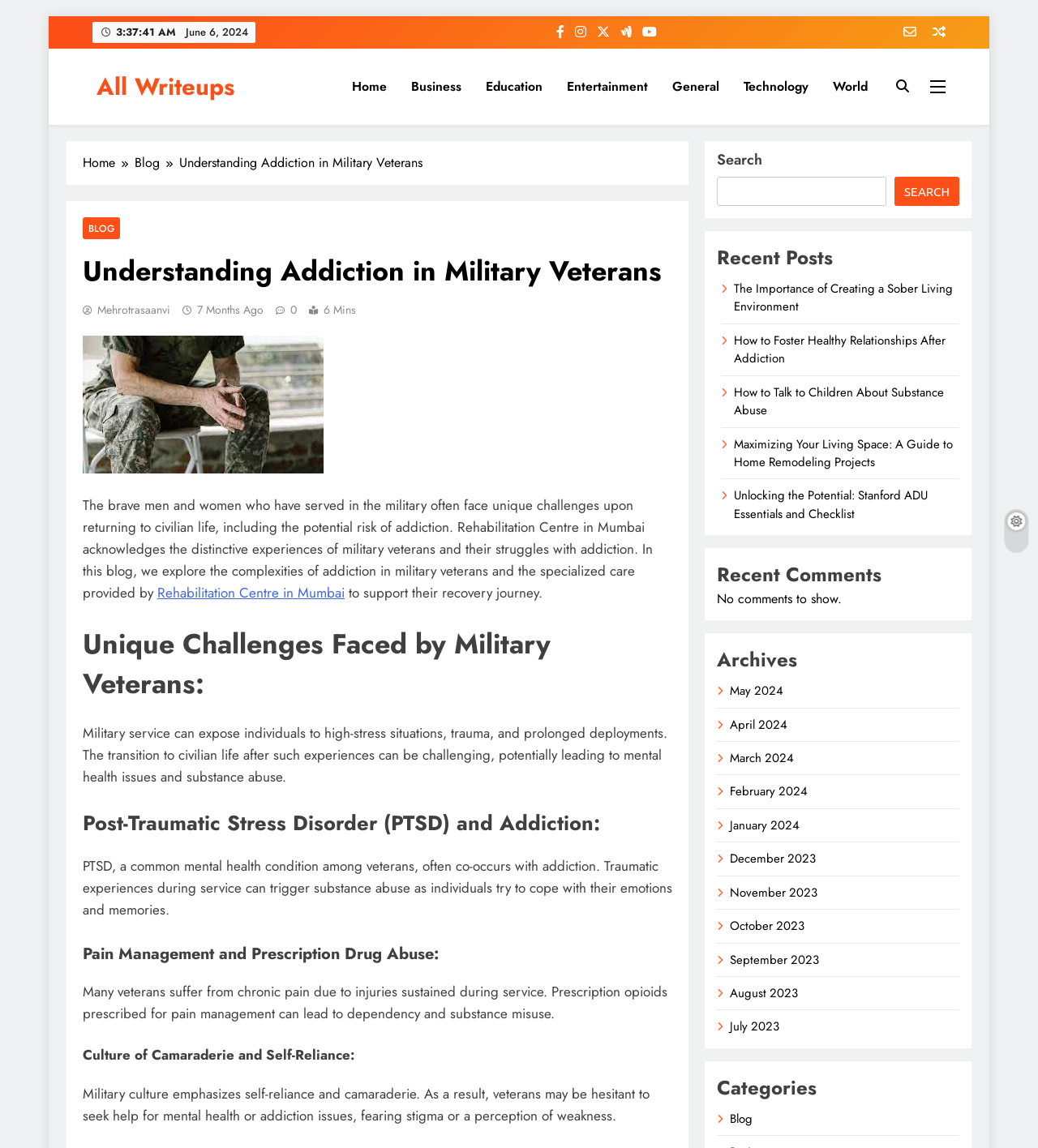Articulate a complete and detailed caption of the webpage elements.

This webpage is about understanding addiction in military veterans. At the top, there is a navigation menu with links to "Home", "Business", "Education", "Entertainment", "General", "Technology", and "World". Below this menu, there is a section with a title "Understanding Addiction in Military Veterans" and a brief description of the challenges faced by military veterans, including the potential risk of addiction.

To the right of this section, there is a sidebar with links to "Newsletter", "Random News", and a search bar. Below the search bar, there are headings for "Recent Posts", "Recent Comments", and "Archives". The "Recent Posts" section lists several article titles, including "The Importance of Creating a Sober Living Environment" and "How to Talk to Children About Substance Abuse". The "Recent Comments" section indicates that there are no comments to show. The "Archives" section lists links to monthly archives from May 2024 to July 2023.

The main content of the webpage is divided into sections with headings such as "Unique Challenges Faced by Military Veterans:", "Post-Traumatic Stress Disorder (PTSD) and Addiction:", "Pain Management and Prescription Drug Abuse:", and "Culture of Camaraderie and Self-Reliance:". Each section provides a brief description of the challenges faced by military veterans related to addiction.

There are several icons and images throughout the webpage, including a newsletter icon, a search icon, and an image related to the topic of addiction in military veterans.